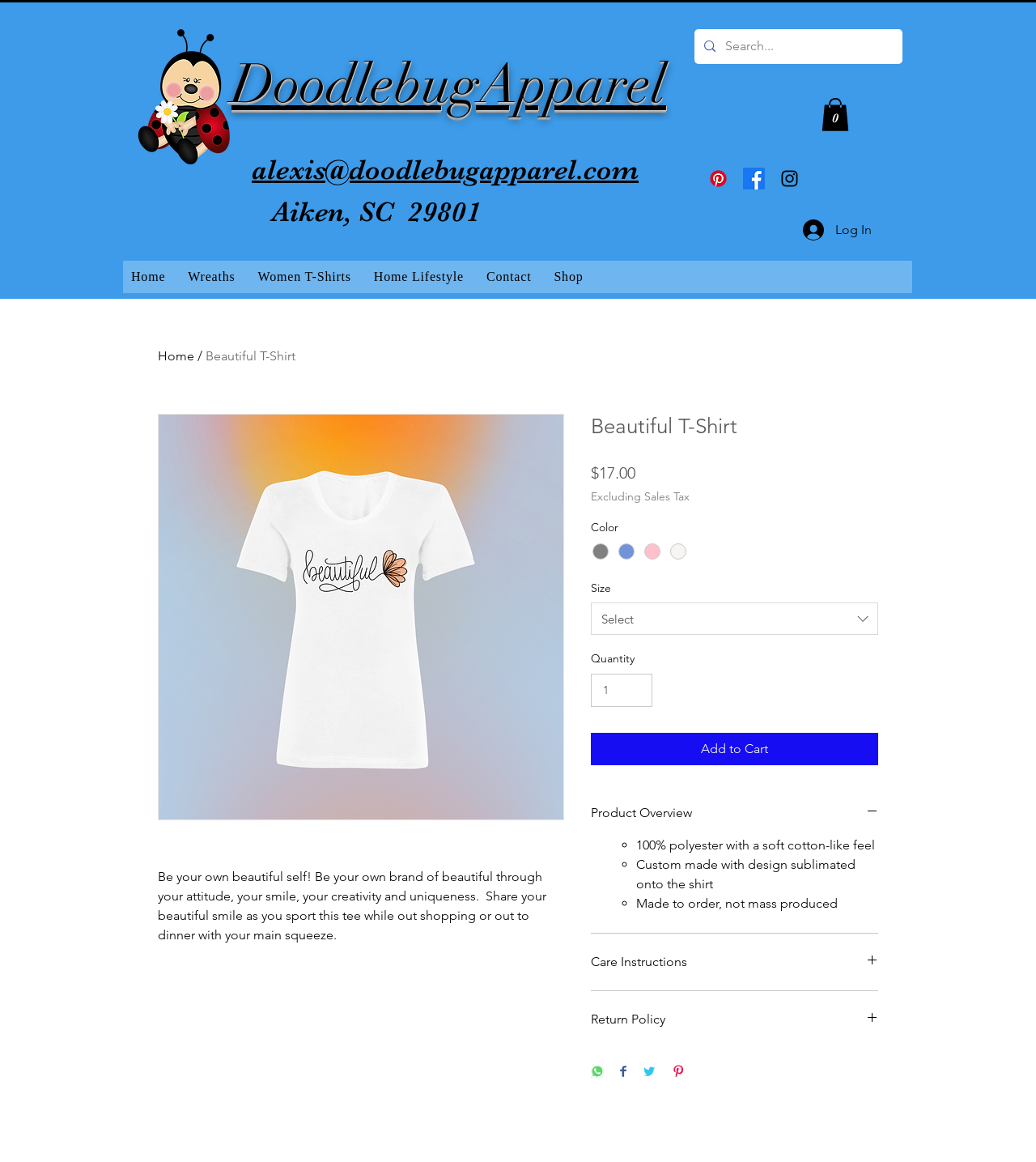Please give the bounding box coordinates of the area that should be clicked to fulfill the following instruction: "View product overview". The coordinates should be in the format of four float numbers from 0 to 1, i.e., [left, top, right, bottom].

[0.57, 0.692, 0.848, 0.707]